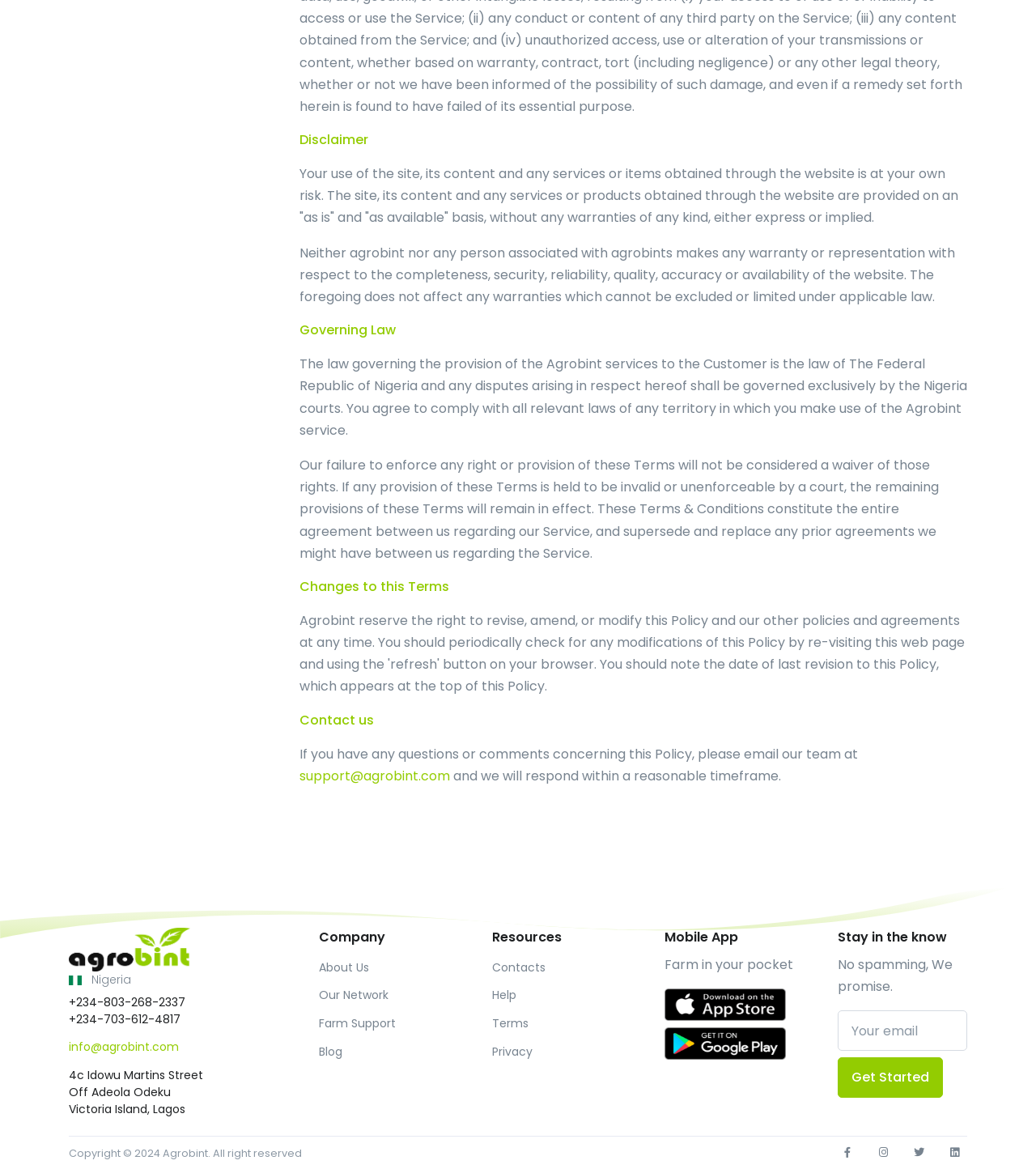Answer the question below with a single word or a brief phrase: 
What is the disclaimer about?

Site usage